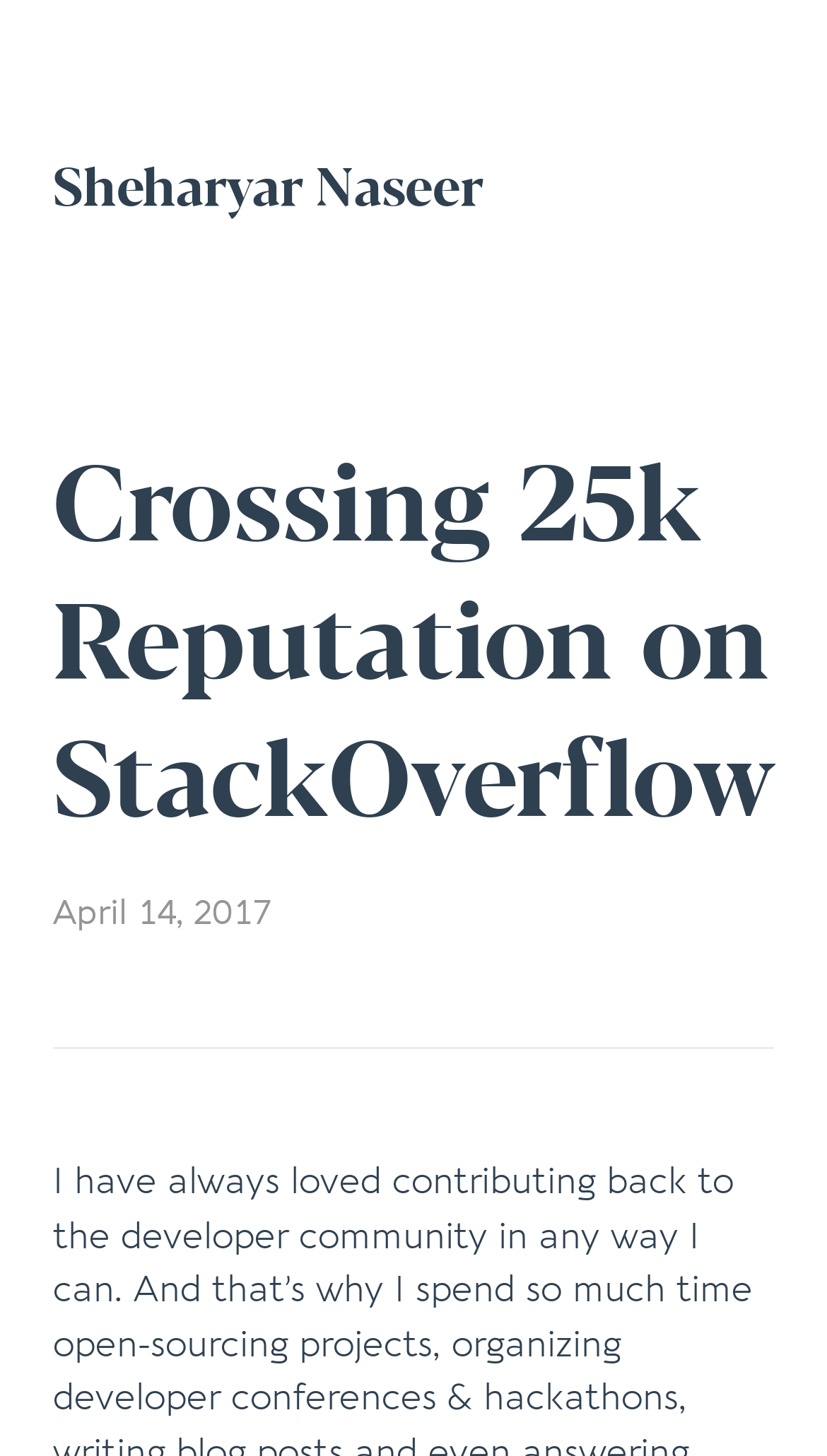What is the author's name?
Examine the webpage screenshot and provide an in-depth answer to the question.

The author's name is obtained from the heading element '← Sheharyar Naseer' which is a link and has a bounding box coordinate of [0.064, 0.067, 0.662, 0.195].